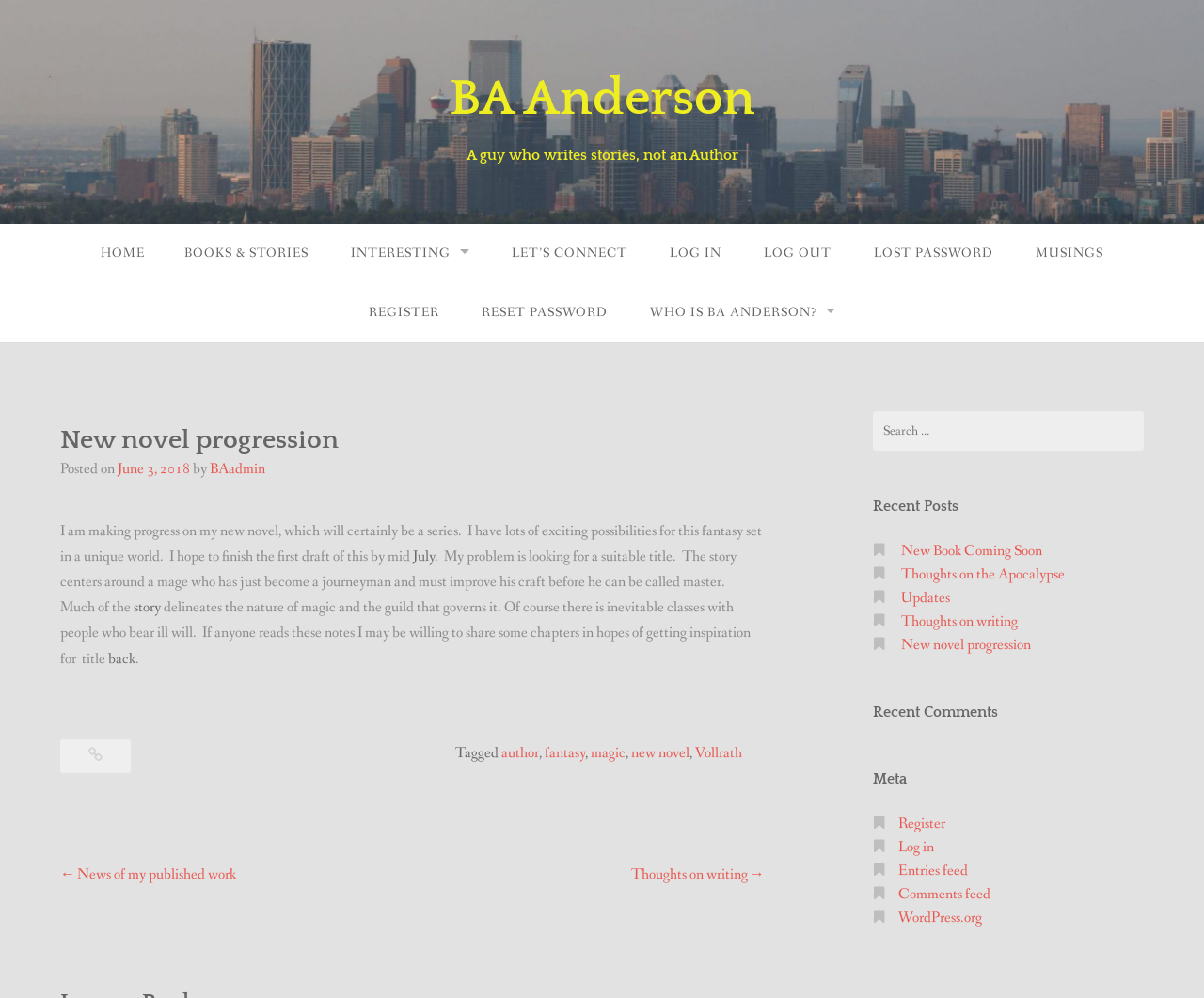Provide the bounding box coordinates for the UI element that is described by this text: "Who is BA Anderson?". The coordinates should be in the form of four float numbers between 0 and 1: [left, top, right, bottom].

[0.523, 0.284, 0.71, 0.343]